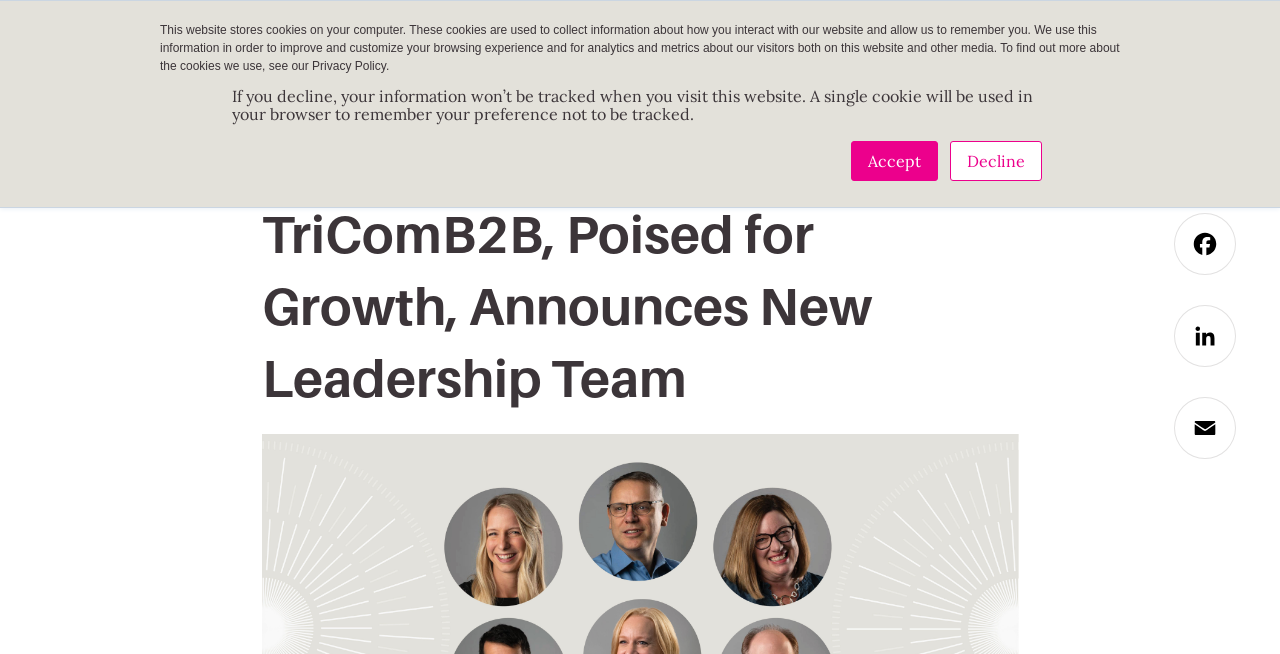What is the link 'lets talk' for?
Based on the image, please offer an in-depth response to the question.

The link 'lets talk' is located near the top of the webpage and has an image associated with it. This suggests that it is a contact or call-to-action link, allowing users to get in touch with the company.